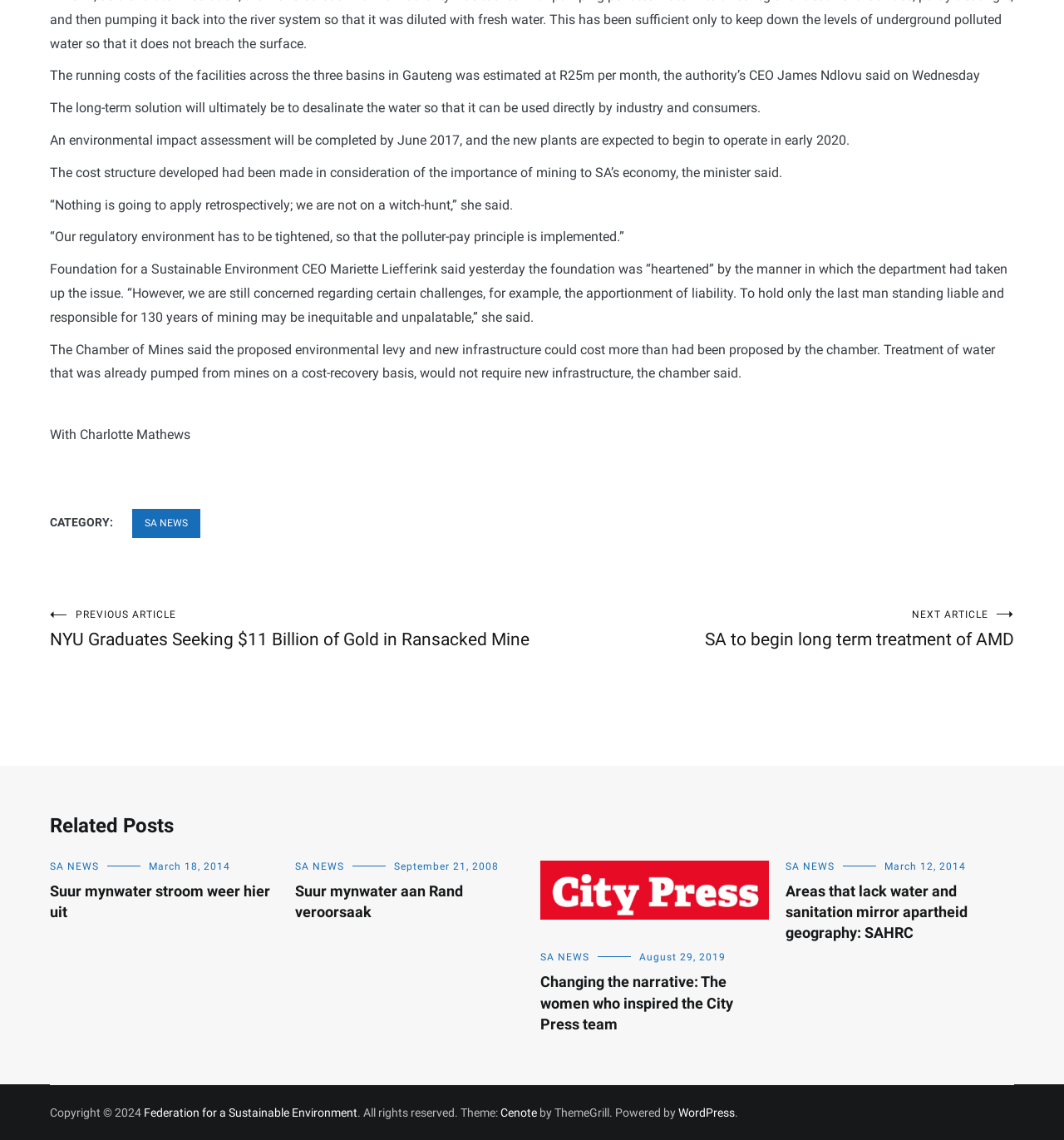Please identify the bounding box coordinates of the clickable area that will allow you to execute the instruction: "Open image in full screen".

None